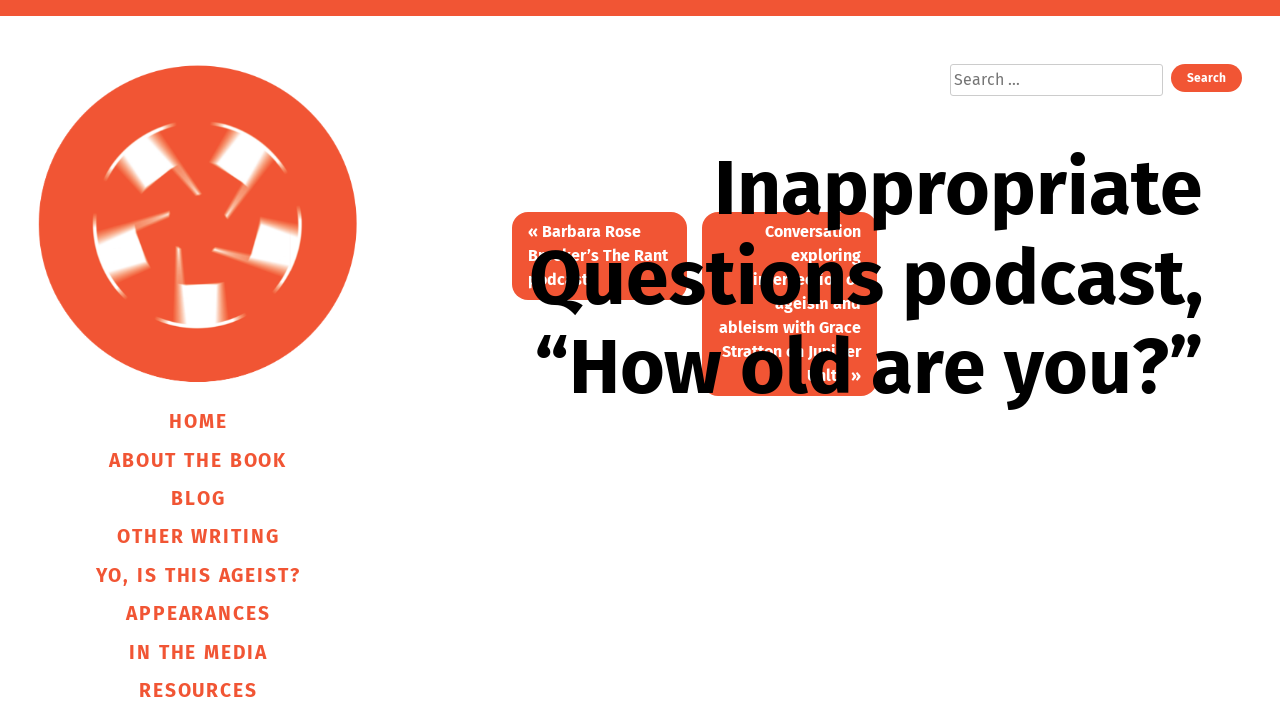Identify the bounding box coordinates of the region I need to click to complete this instruction: "Check the post navigation".

[0.4, 0.3, 0.685, 0.56]